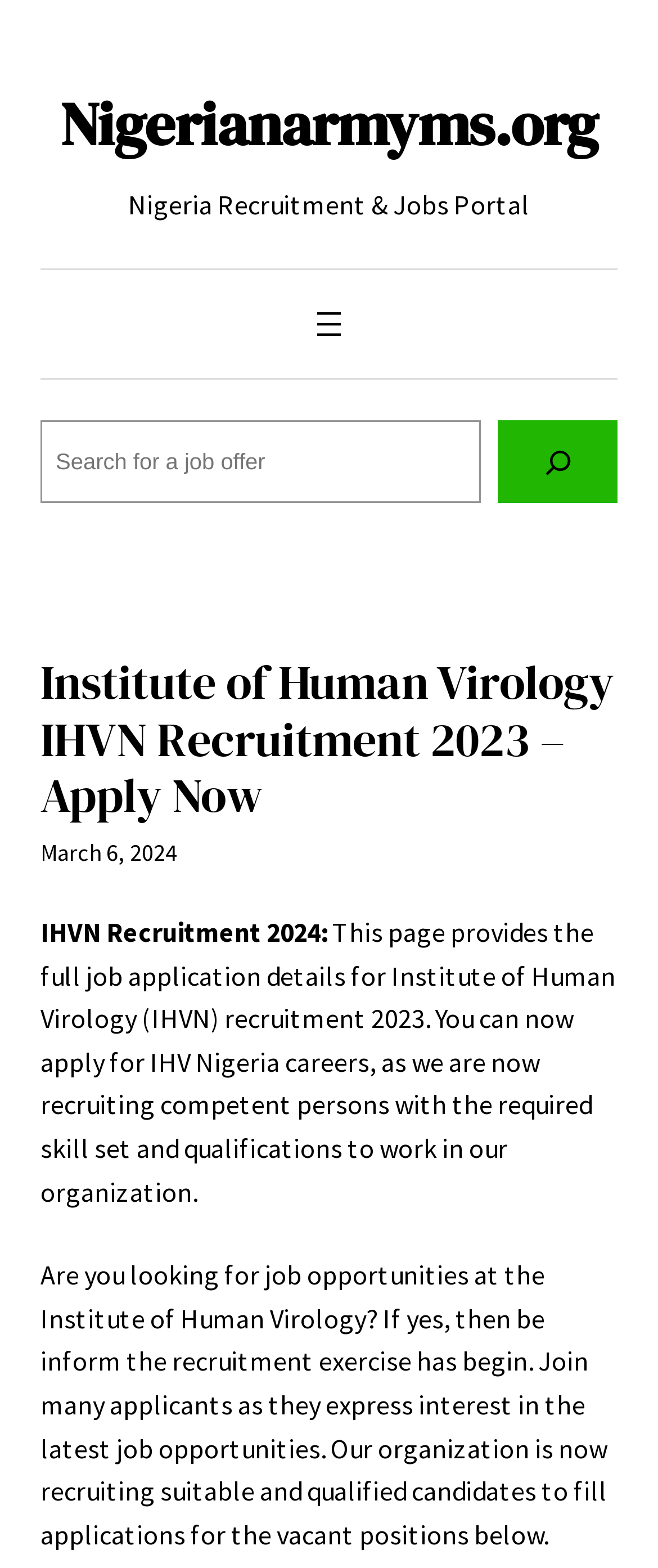Using the image as a reference, answer the following question in as much detail as possible:
What type of candidates is the organization looking for?

The webpage states that the organization is looking for 'competent persons with the required skill set and qualifications to work in our organization', indicating that they are seeking qualified and skilled candidates.